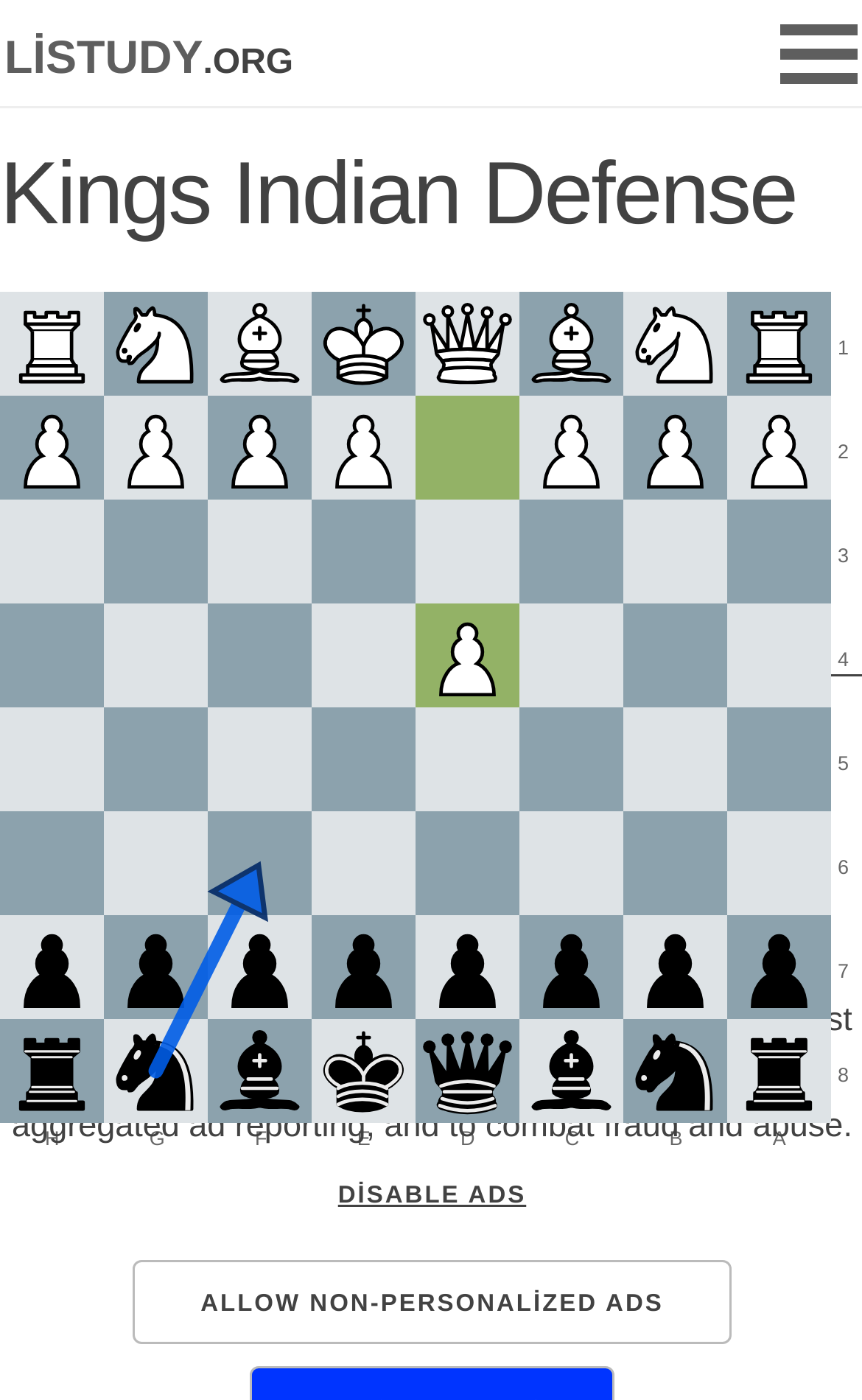Determine the bounding box coordinates in the format (top-left x, top-left y, bottom-right x, bottom-right y). Ensure all values are floating point numbers between 0 and 1. Identify the bounding box of the UI element described by: aria-label="Share via link"

None